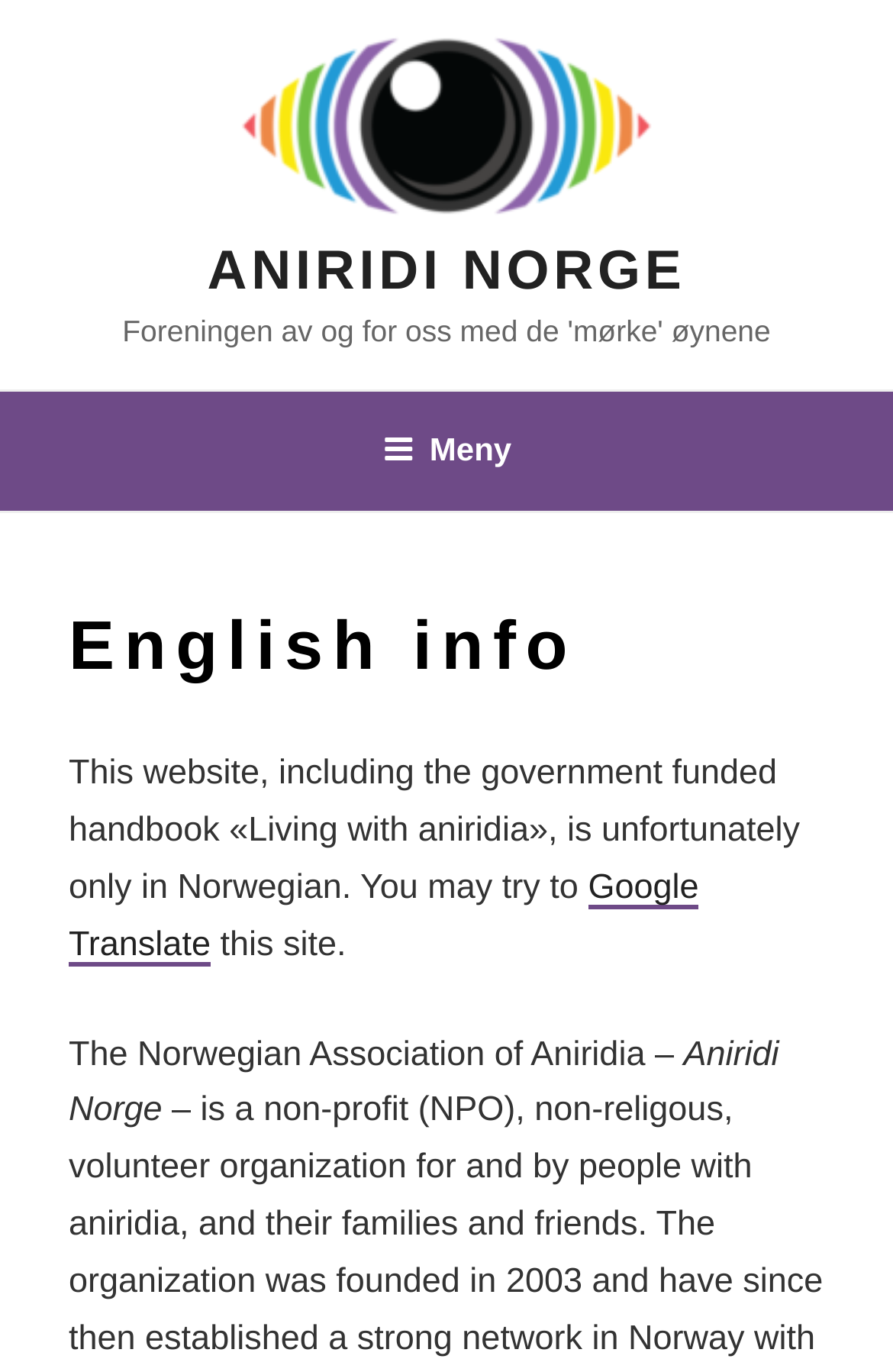Articulate a complete and detailed caption of the webpage elements.

The webpage is about the Norwegian Association of Aniridia, and it appears to be a landing page with essential information about the organization. At the top-left corner, there is a logo of "Aniridi Norge" with a link to the organization's main page. Below the logo, there is a navigation menu labeled "Toppmeny" that spans the entire width of the page. 

The main content area is divided into two sections. The first section has a heading "English info" and a paragraph of text that explains that the website is only available in Norwegian and suggests using Google Translate to access the content. This section is located at the top-center of the page. 

Below the first section, there is a link to Google Translate, followed by a brief description of the organization, "The Norwegian Association of Aniridia – Aniridi Norge". This section is positioned at the center of the page. 

There are a total of three links on the page: two links to "Aniridi Norge" and one link to Google Translate. The page also contains a few static text elements and a button to expand the navigation menu.